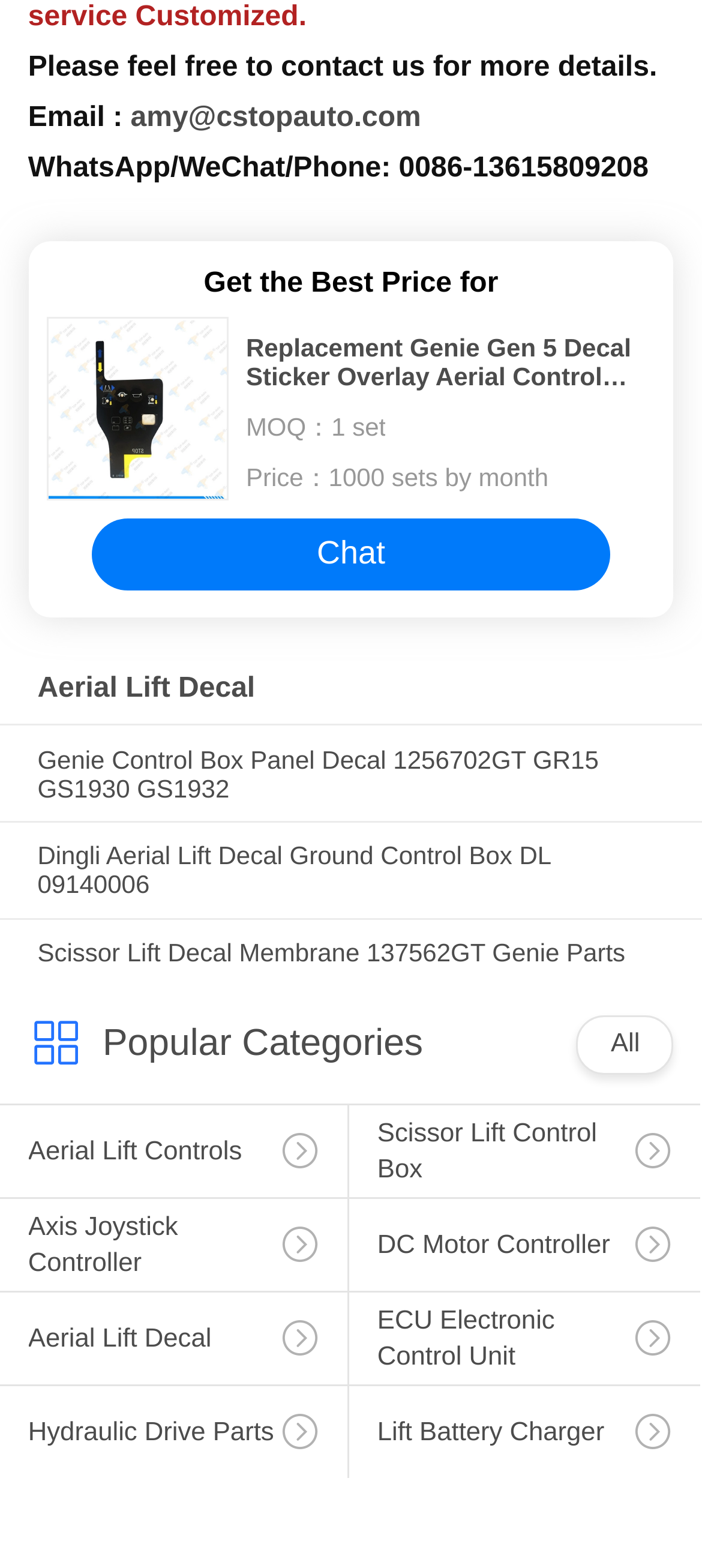Locate the bounding box coordinates of the element I should click to achieve the following instruction: "View 'Aerial Lift Decal'".

[0.053, 0.429, 0.947, 0.45]